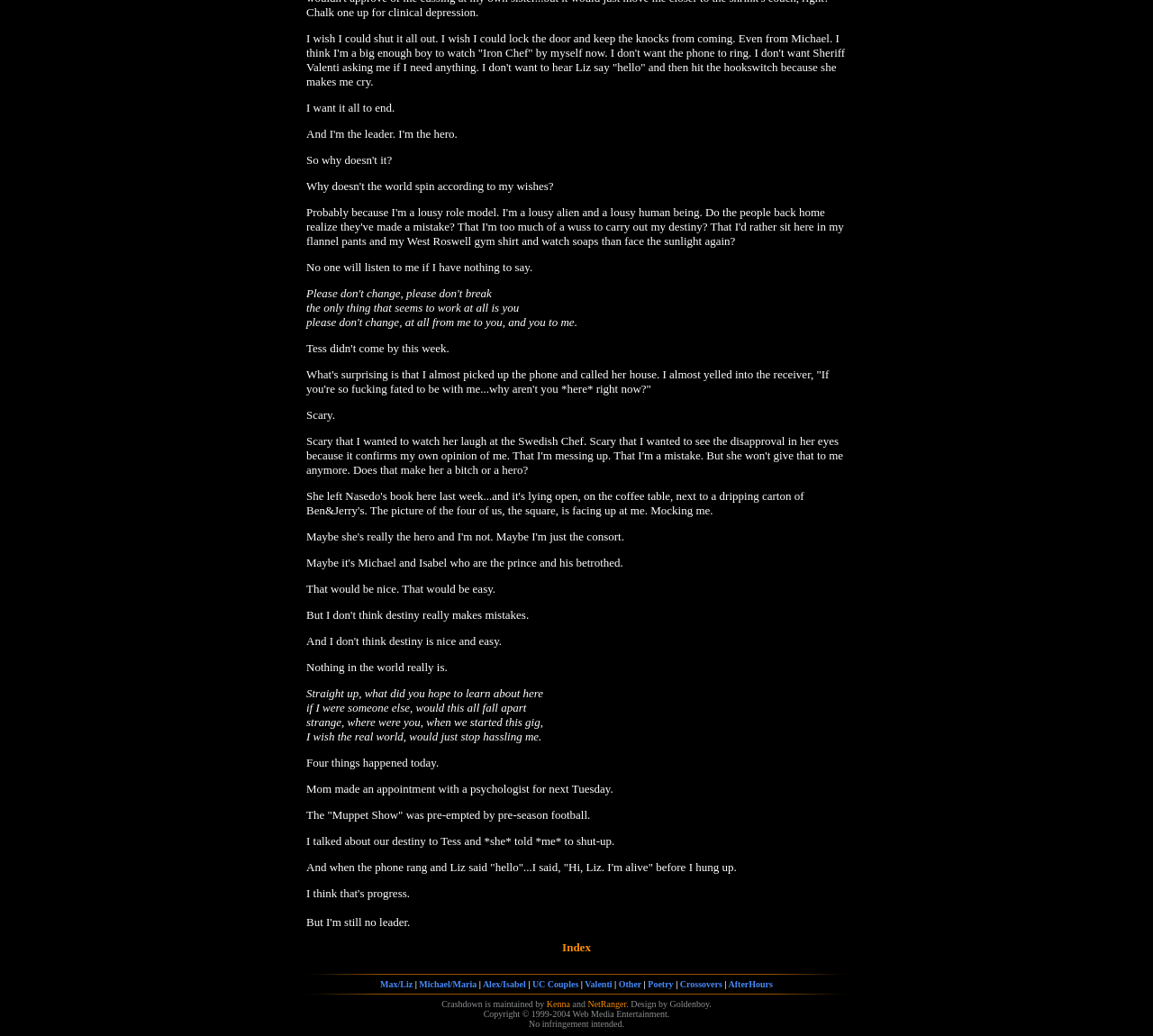Determine the bounding box for the UI element as described: "Allow all". The coordinates should be represented as four float numbers between 0 and 1, formatted as [left, top, right, bottom].

None